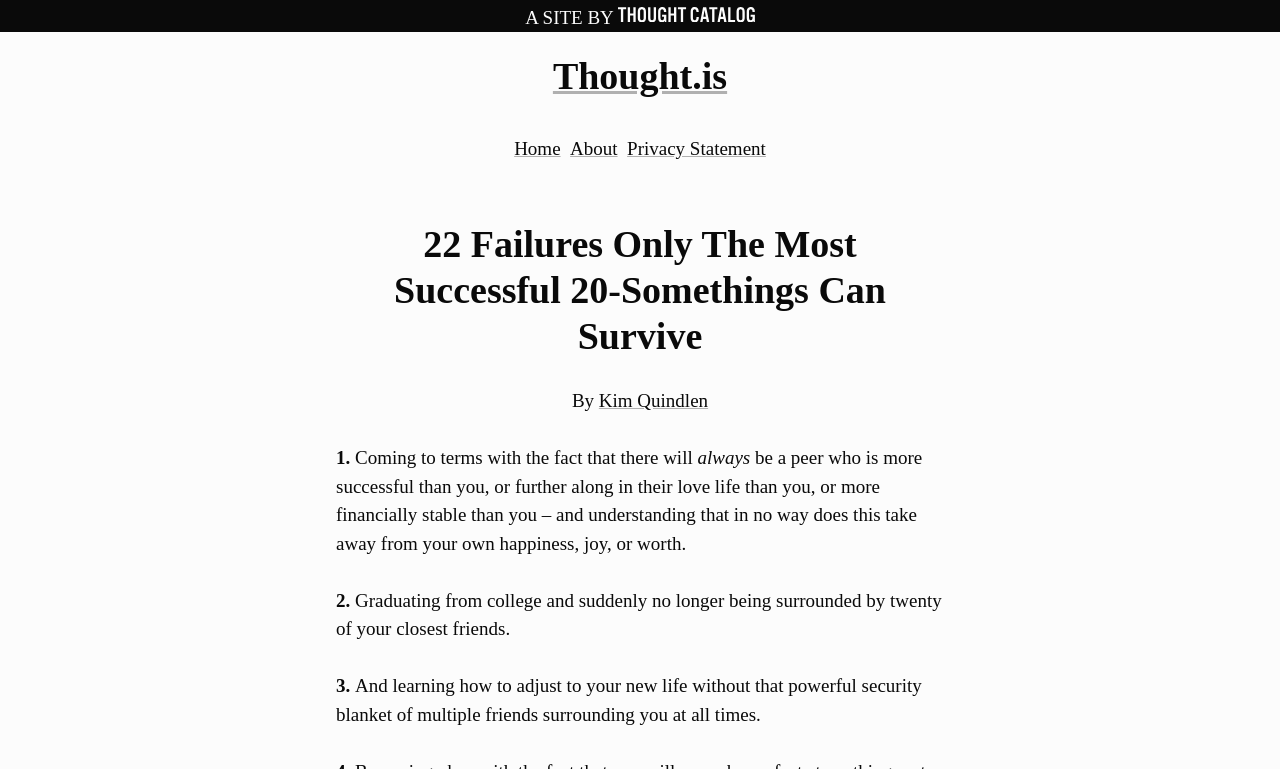Identify the bounding box for the described UI element: "Privacy Statement".

[0.49, 0.18, 0.598, 0.207]